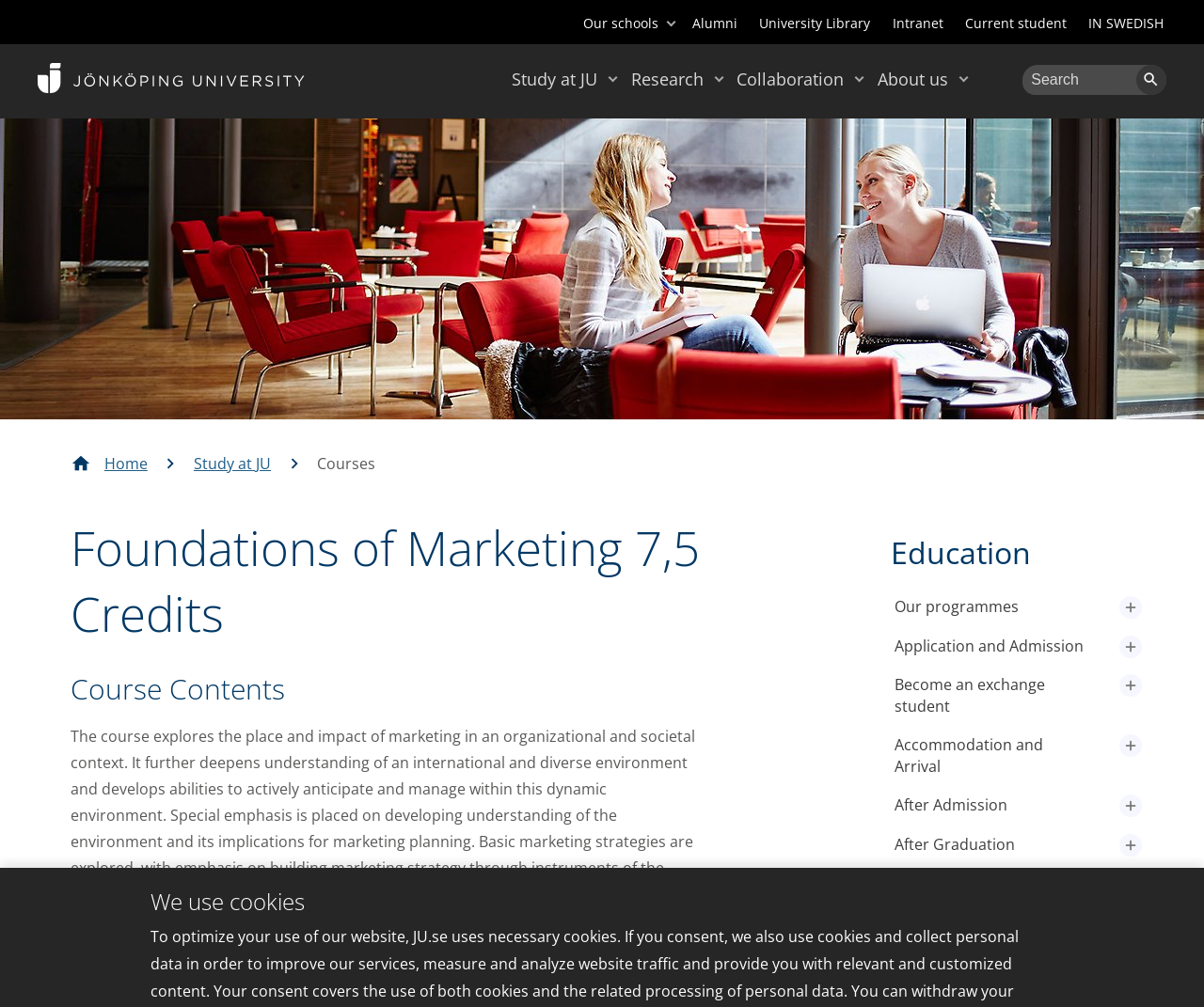Provide the bounding box coordinates of the HTML element described by the text: "University Library". The coordinates should be in the format [left, top, right, bottom] with values between 0 and 1.

[0.631, 0.014, 0.723, 0.031]